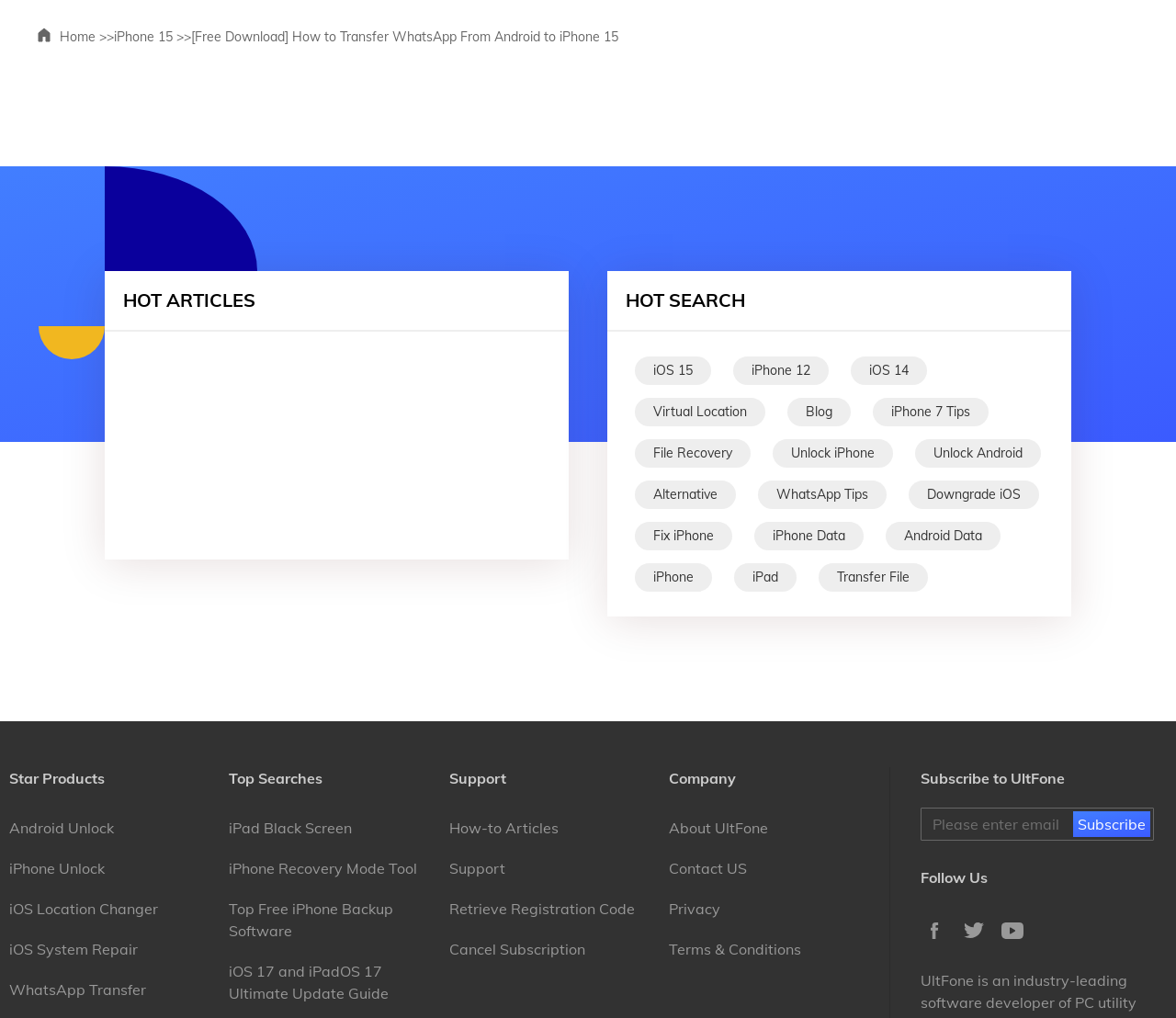Identify and provide the bounding box coordinates of the UI element described: "Fix iPhone". The coordinates should be formatted as [left, top, right, bottom], with each number being a float between 0 and 1.

[0.54, 0.513, 0.623, 0.54]